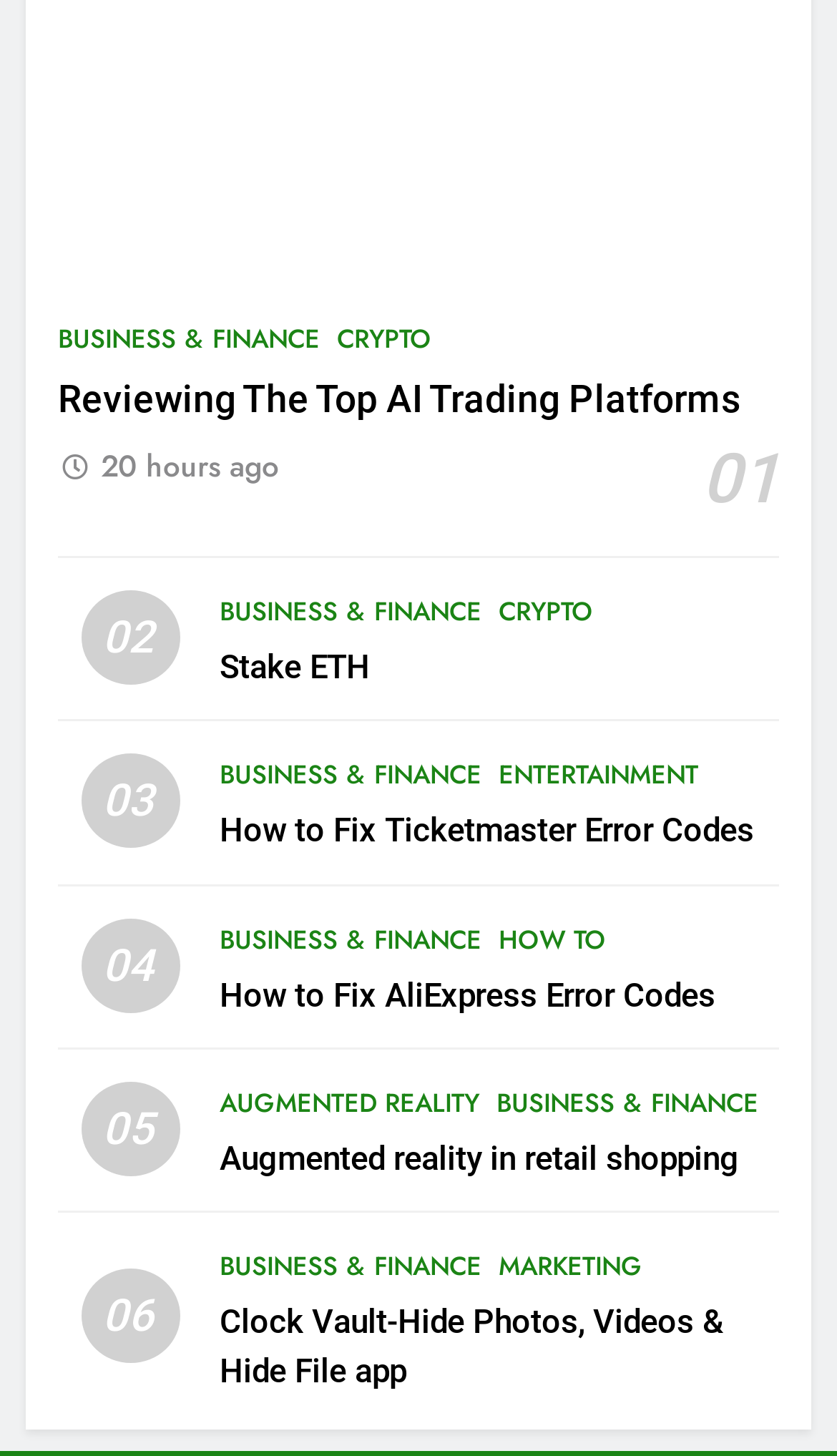Determine the bounding box coordinates of the clickable element to achieve the following action: 'Explore 'Clock Vault-Hide Photos, Videos & Hide File app''. Provide the coordinates as four float values between 0 and 1, formatted as [left, top, right, bottom].

[0.262, 0.895, 0.865, 0.955]